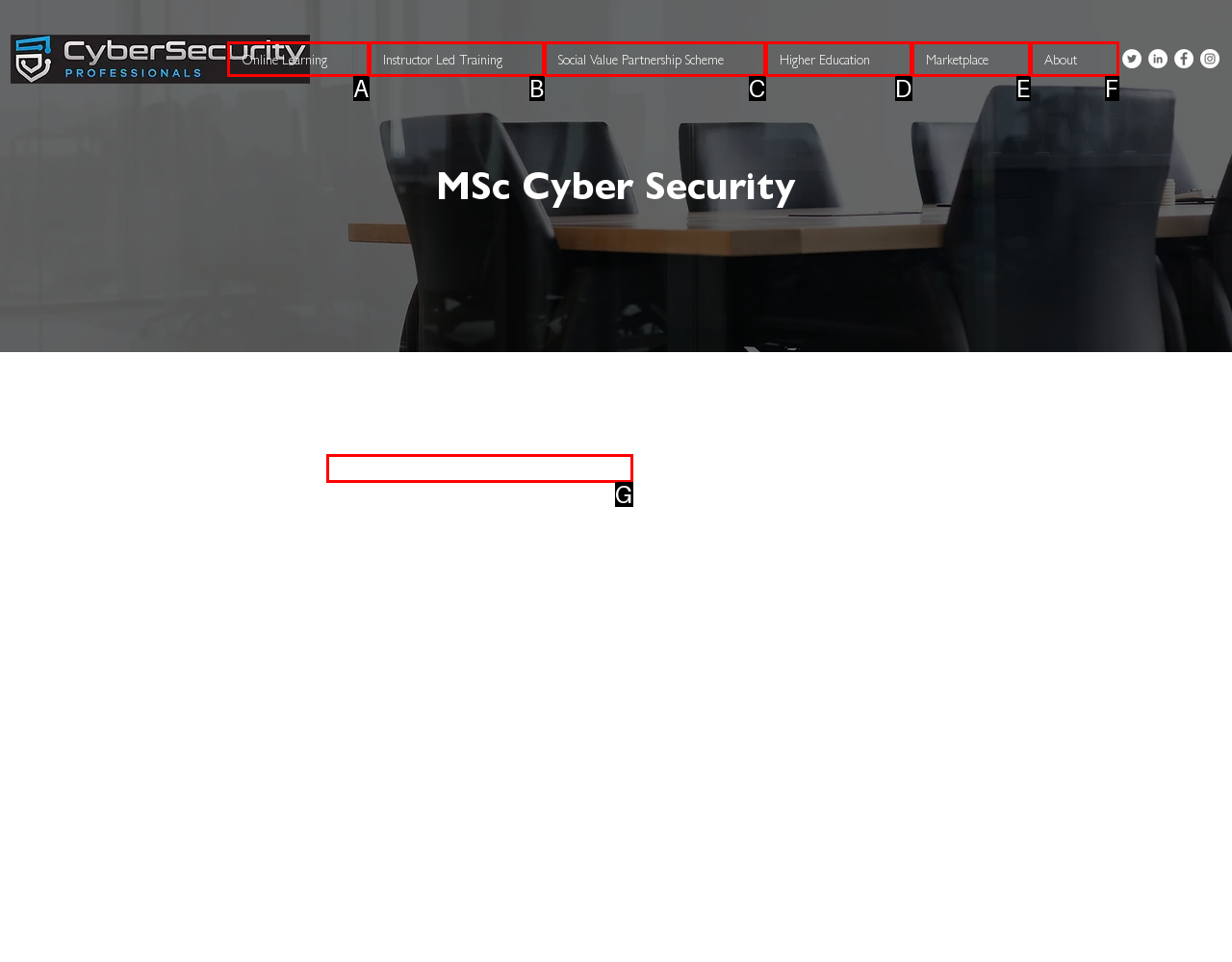Determine which option fits the element description: Higher Education
Answer with the option’s letter directly.

D